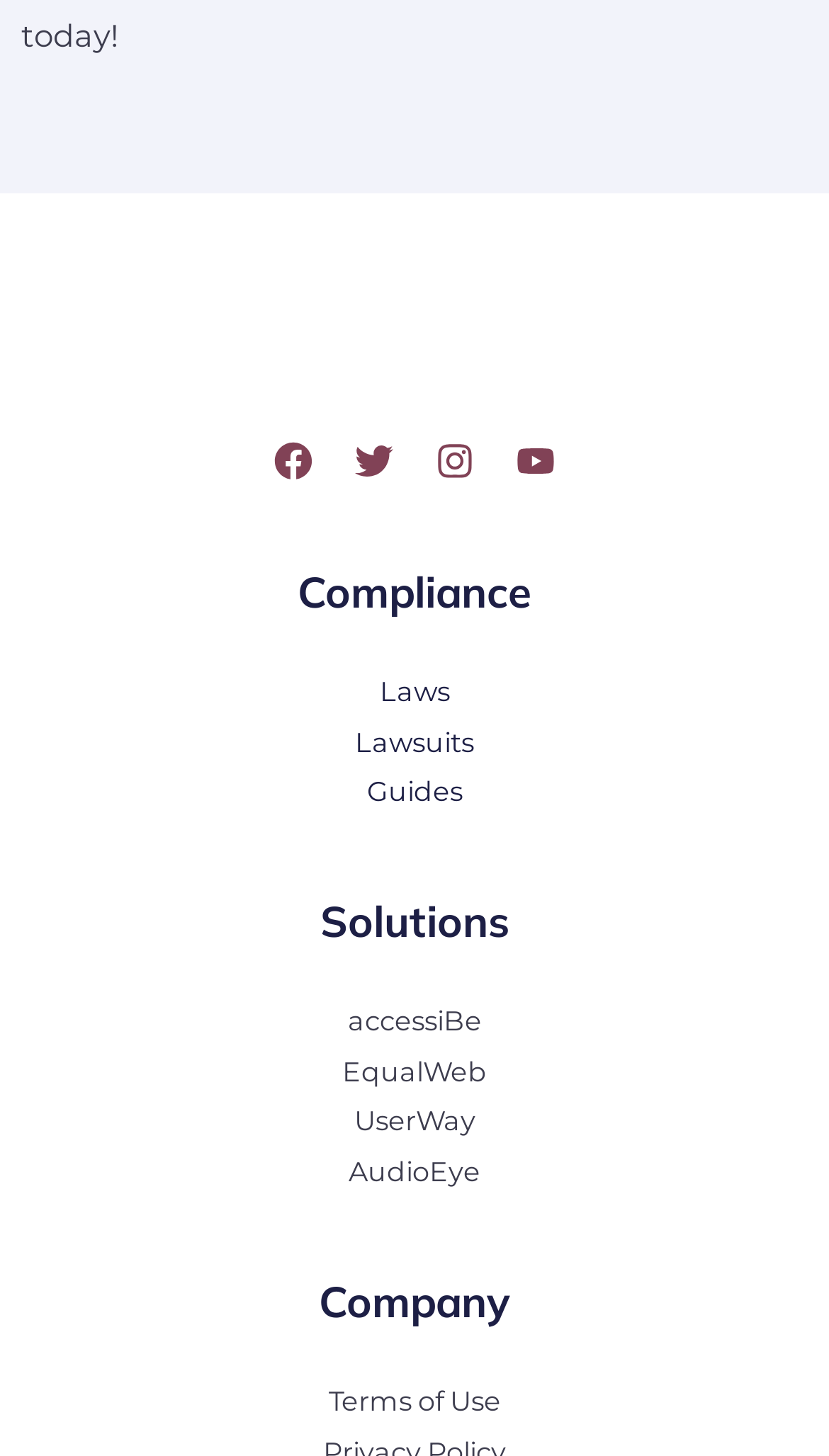Please identify the coordinates of the bounding box for the clickable region that will accomplish this instruction: "go to Laws".

[0.458, 0.464, 0.542, 0.486]